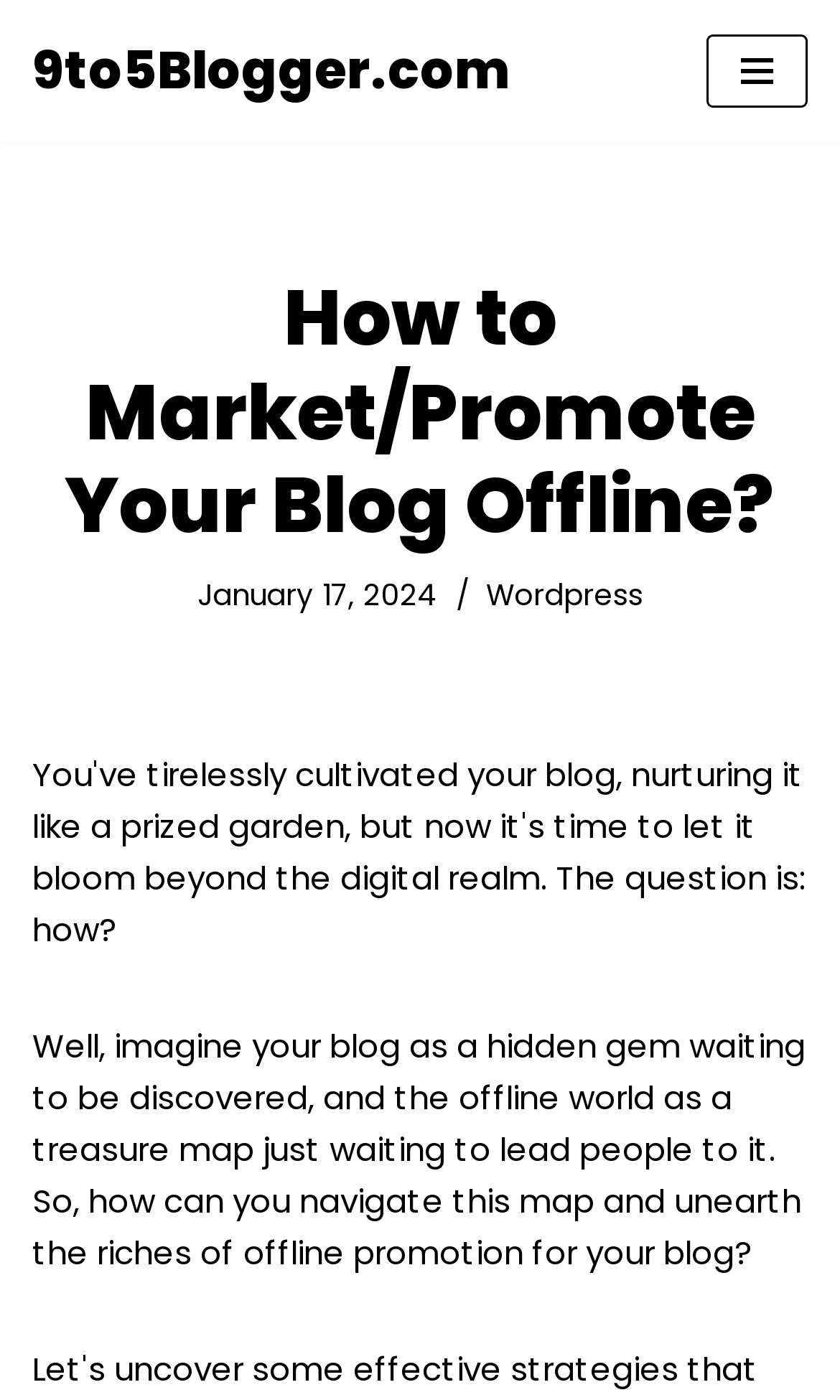What is the date mentioned in the webpage?
Look at the image and respond with a single word or a short phrase.

January 17, 2024